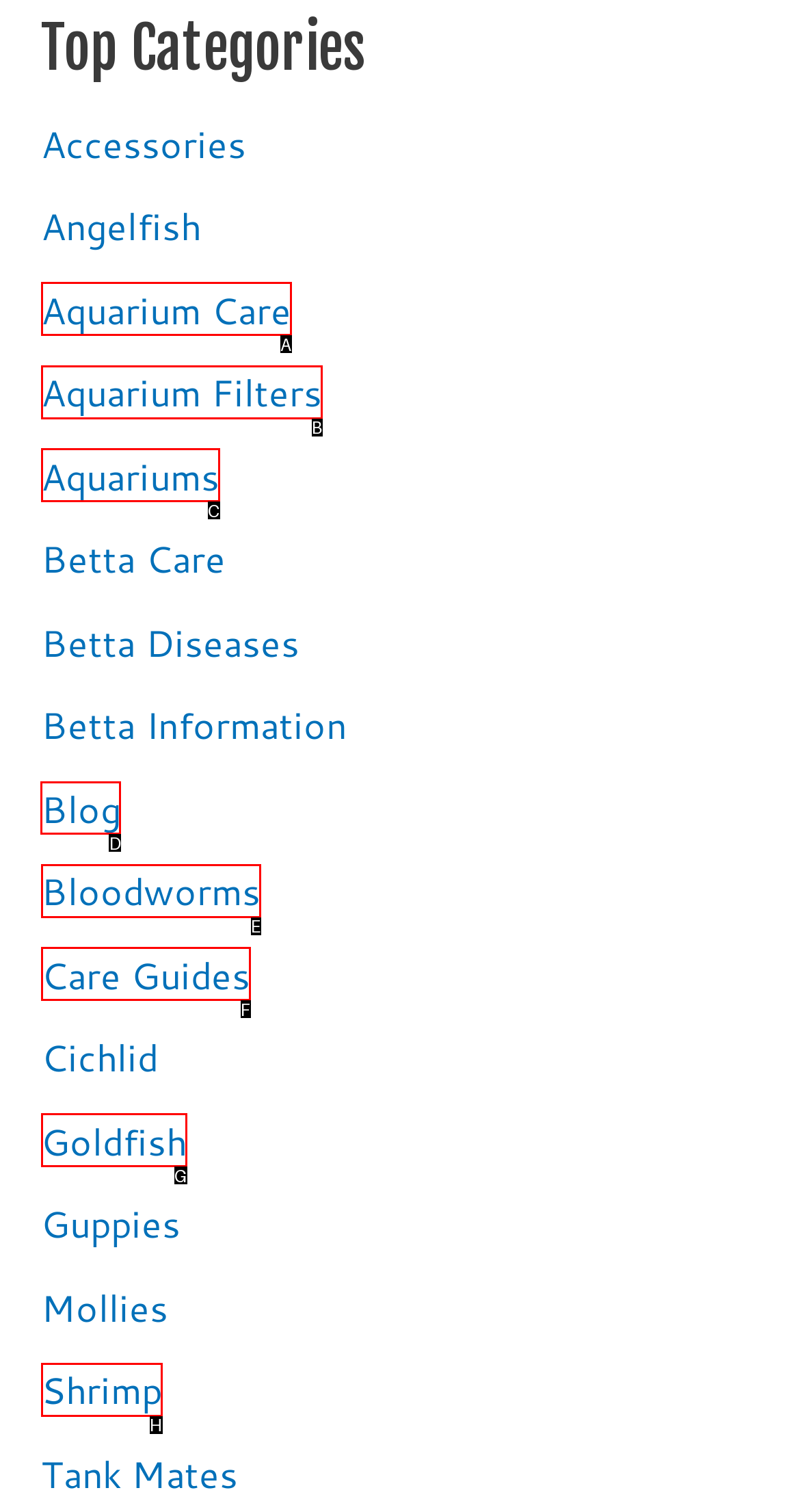Tell me the letter of the correct UI element to click for this instruction: go to Blog. Answer with the letter only.

D